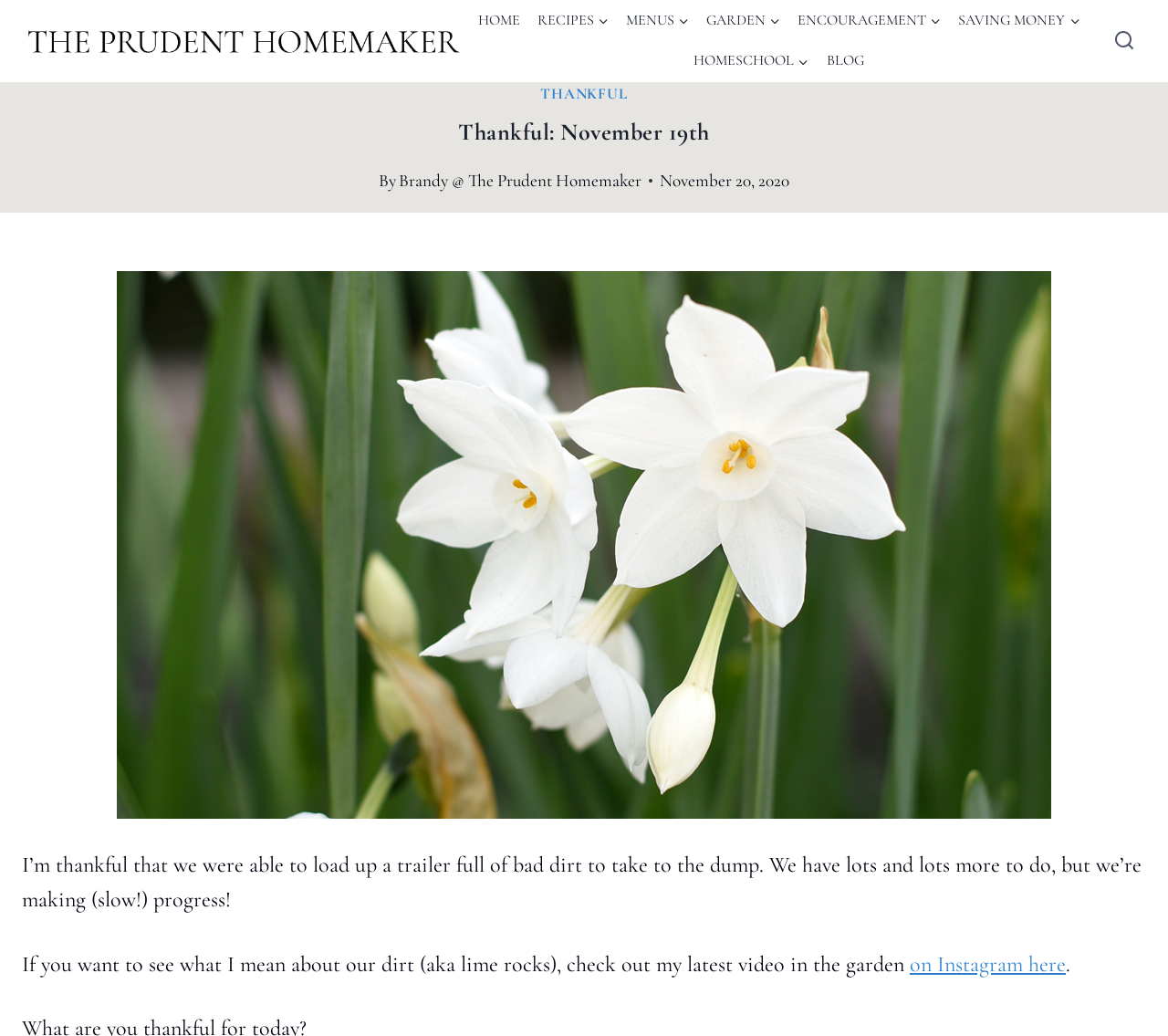Generate a comprehensive caption for the webpage you are viewing.

The webpage is titled "Thankful: November 19th – THE PRUDENT HOMEMAKER" and features a prominent link and image with the same title at the top left corner. Below this, there is a primary navigation menu that spans across the top of the page, containing links to various sections such as "HOME", "RECIPES", "MENUS", "GARDEN", "ENCOURAGEMENT", "SAVING MONEY", "HOMESCHOOL", and "BLOG". Each of these links has a corresponding button to access child menus.

On the right side of the page, there is a search form button labeled "View Search Form". Below the navigation menu, there is a heading that reads "Thankful: November 19th" followed by a link to "THANKFUL" and a heading with the author's name, "Brandy @ The Prudent Homemaker". The date "November 20, 2020" is displayed next to the author's name.

The main content of the page is a blog post, which features a large figure that takes up most of the page. The post begins with a statement expressing gratitude for being able to load up a trailer full of bad dirt to take to the dump, and mentions that there is still more work to be done. The author invites readers to check out their latest video in the garden, which is linked to their Instagram page.